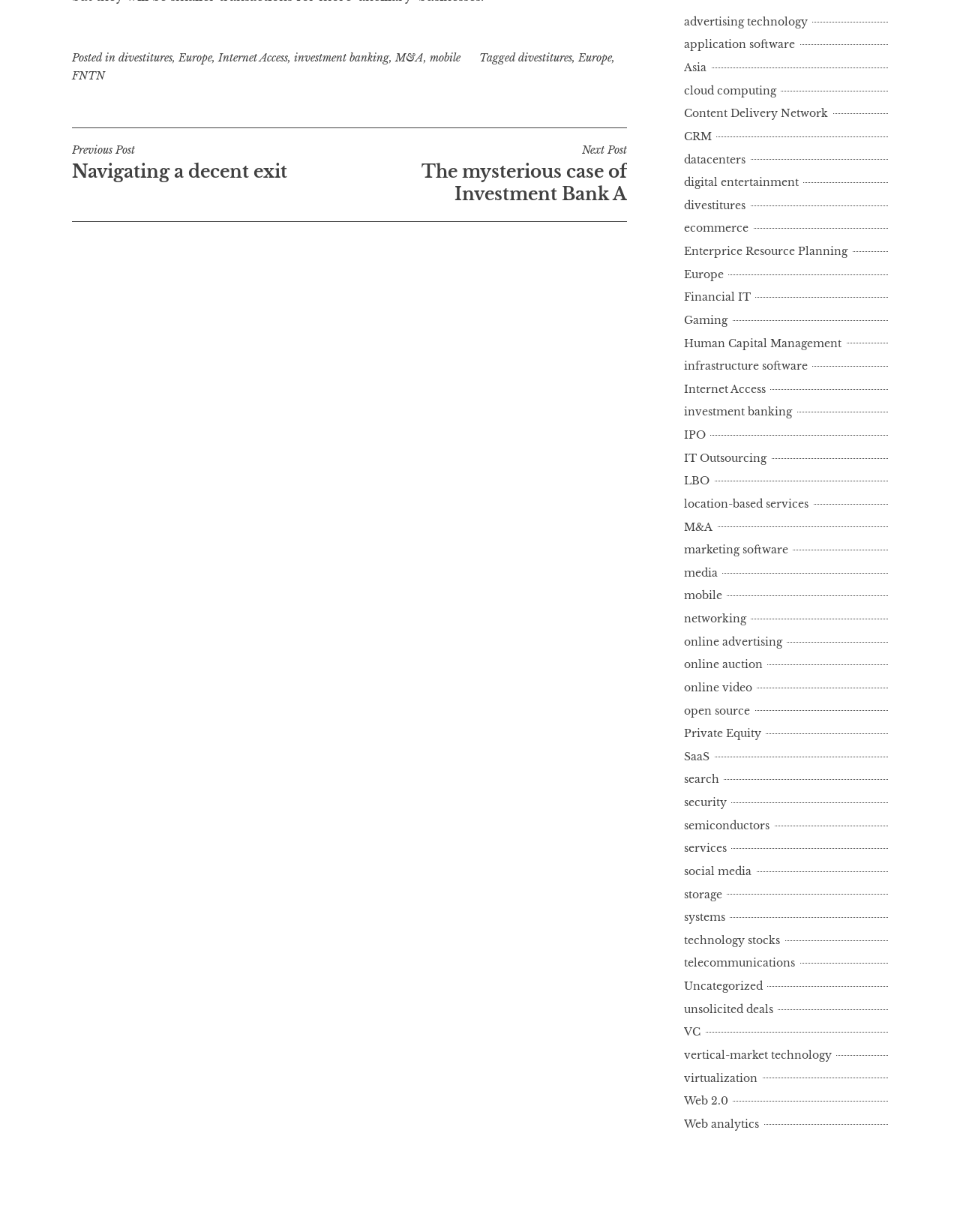Can you pinpoint the bounding box coordinates for the clickable element required for this instruction: "Explore the 'mobile' topic"? The coordinates should be four float numbers between 0 and 1, i.e., [left, top, right, bottom].

[0.448, 0.041, 0.48, 0.052]